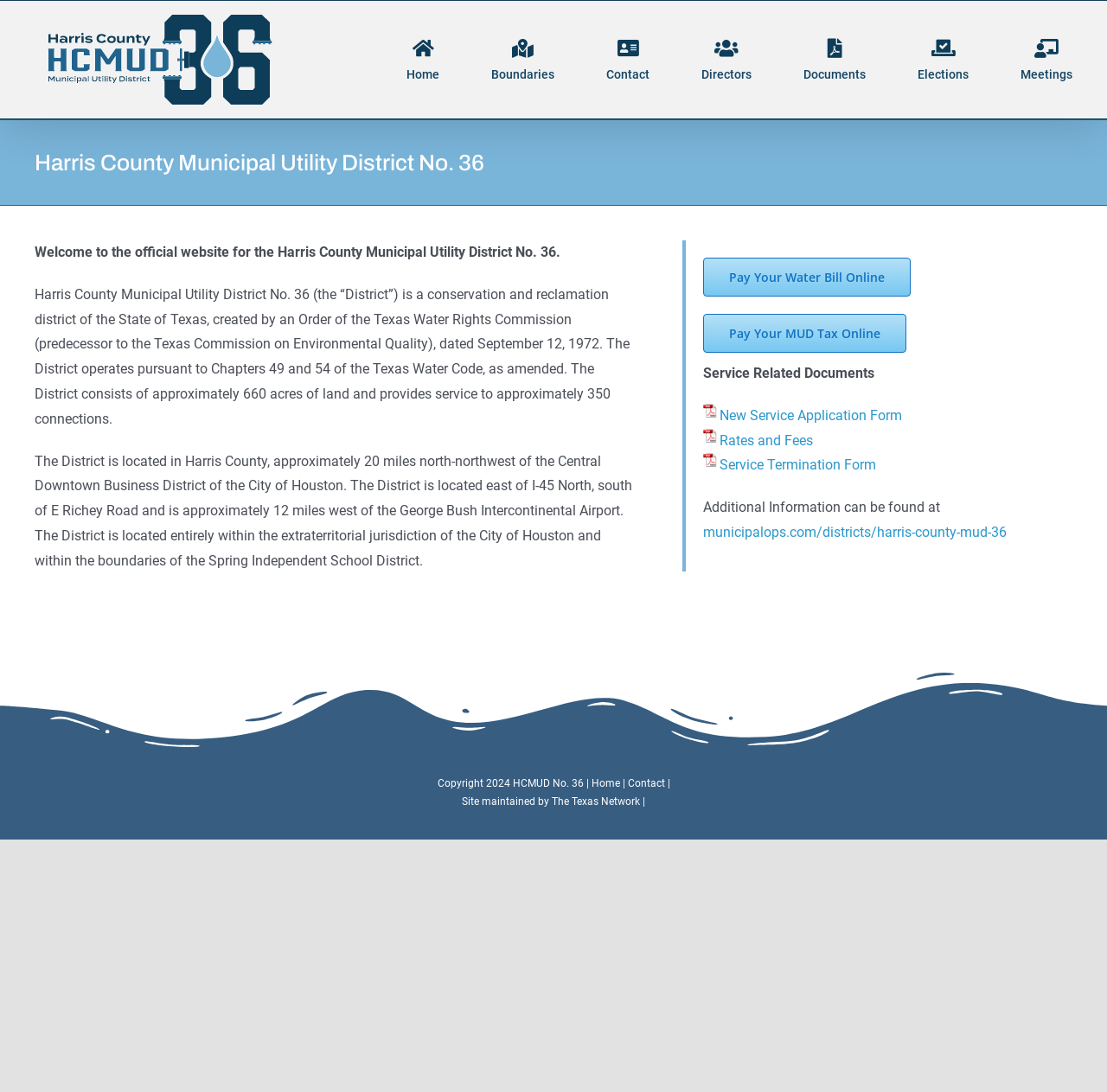Where is the district located?
Please answer the question with a single word or phrase, referencing the image.

Harris County